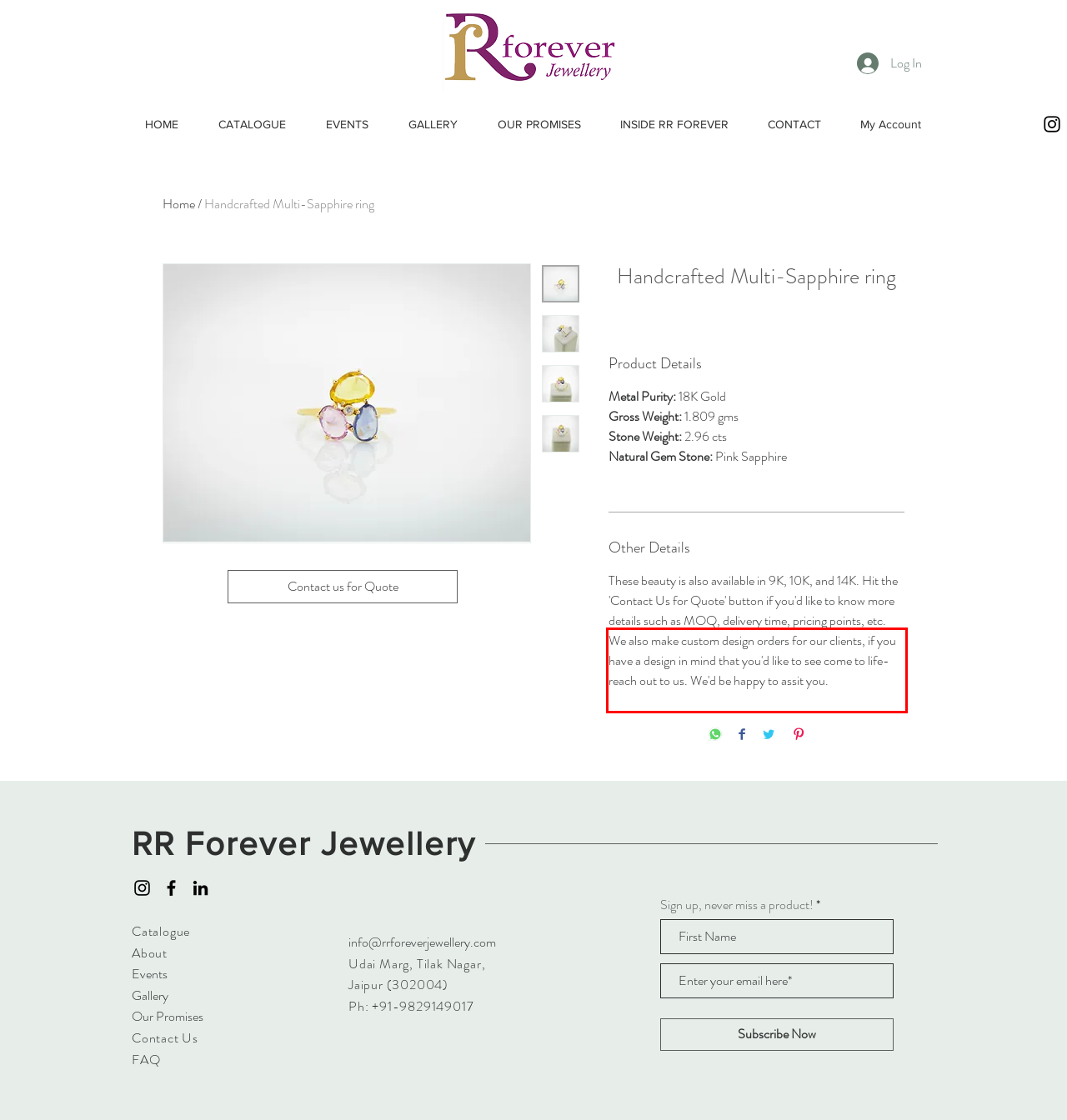You are provided with a screenshot of a webpage that includes a UI element enclosed in a red rectangle. Extract the text content inside this red rectangle.

We also make custom design orders for our clients, if you have a design in mind that you'd like to see come to life- reach out to us. We'd be happy to assit you.